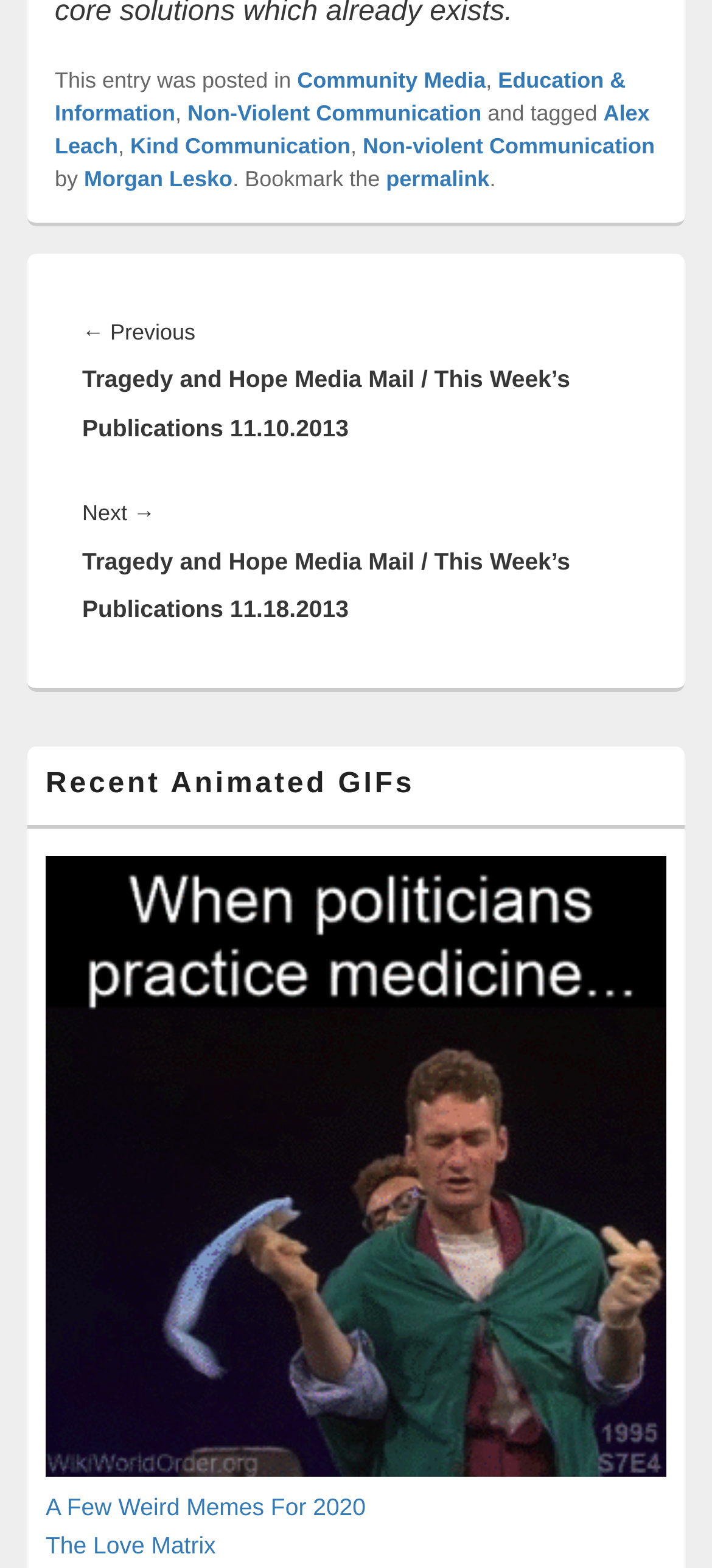Identify the bounding box coordinates for the region to click in order to carry out this instruction: "Open the 'A Few Weird Memes For 2020' link". Provide the coordinates using four float numbers between 0 and 1, formatted as [left, top, right, bottom].

[0.064, 0.952, 0.514, 0.97]